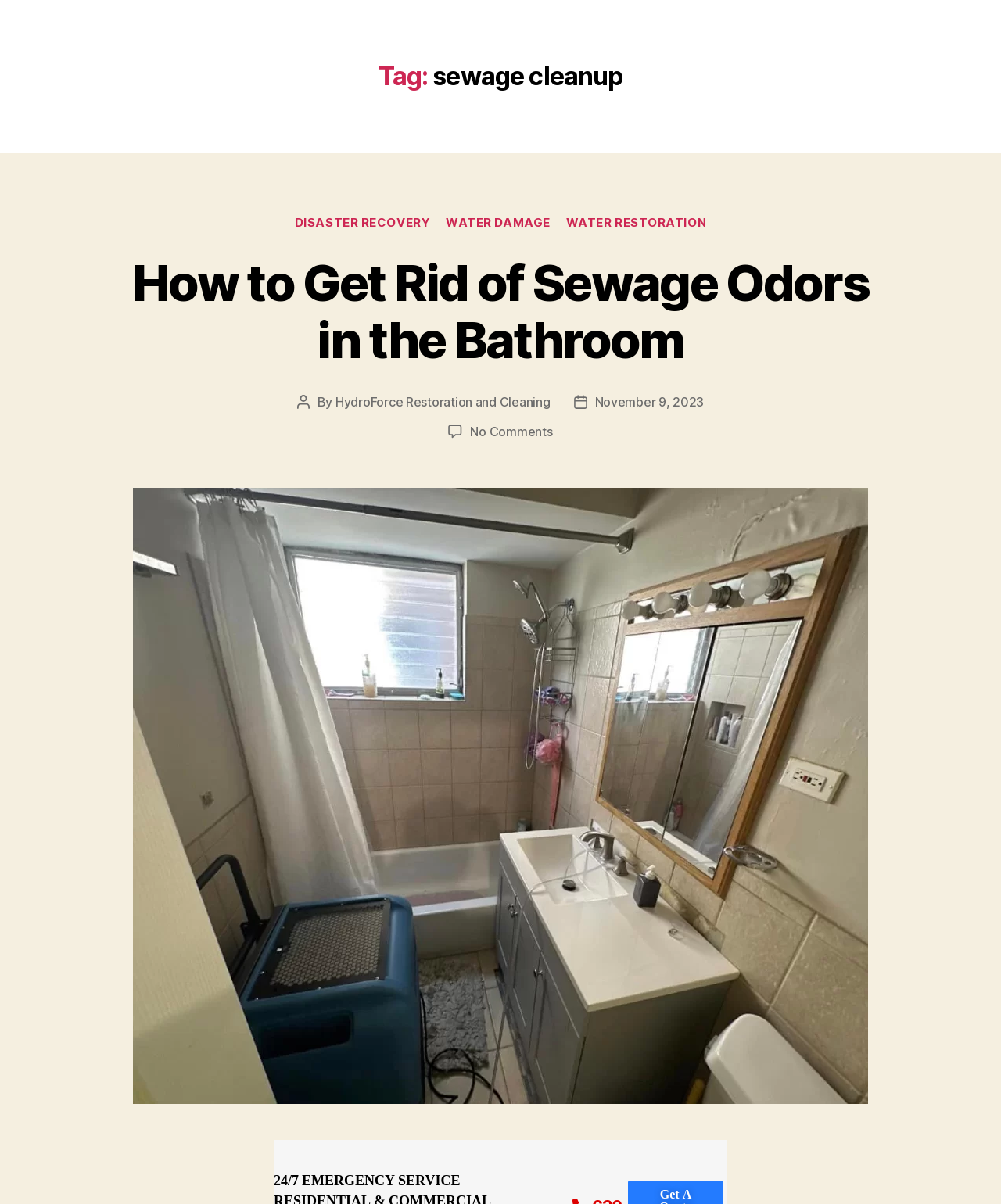Answer the question below with a single word or a brief phrase: 
When was the article about sewage odors published?

November 9, 2023